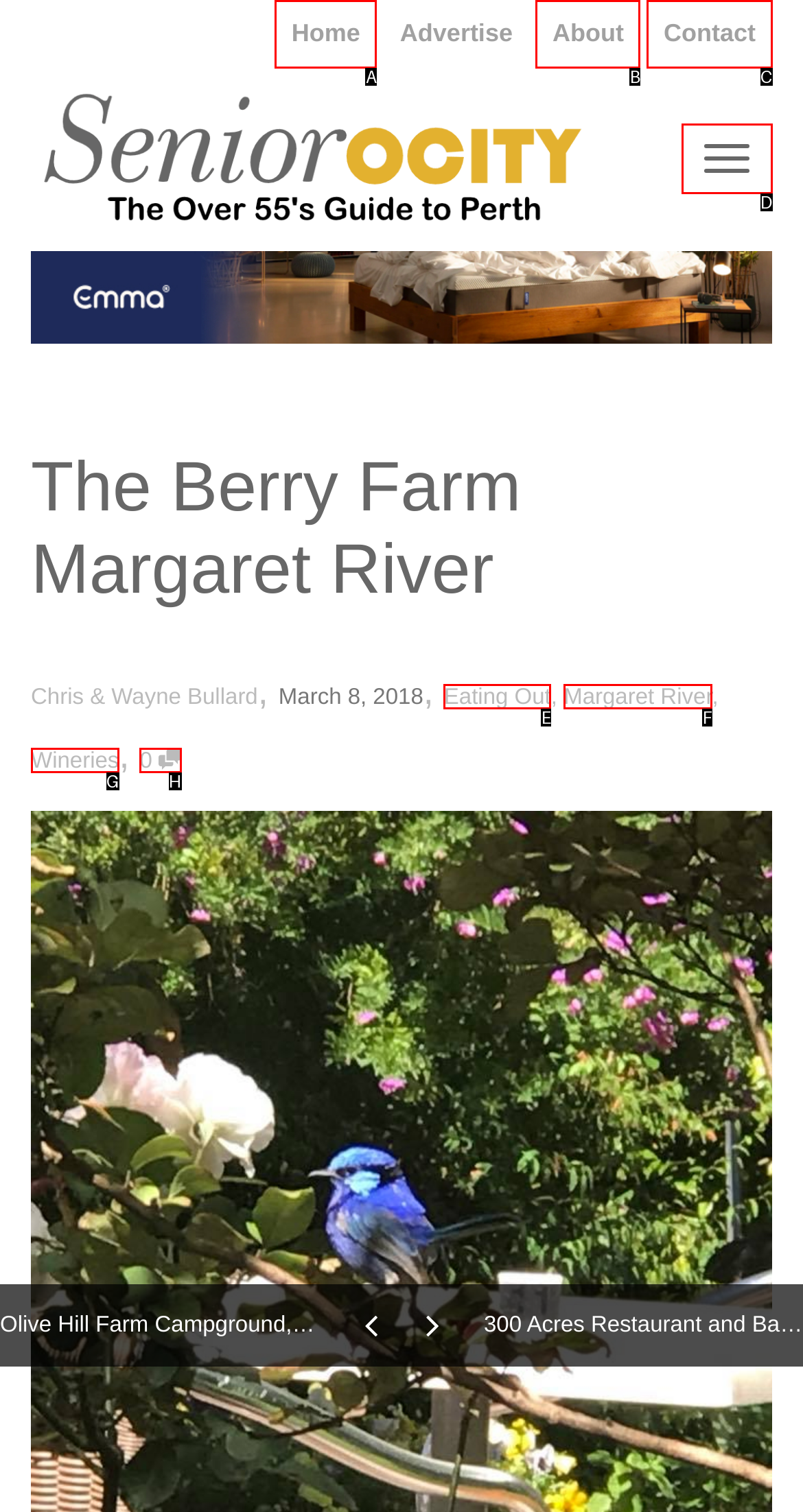Match the option to the description: Toggle navigation
State the letter of the correct option from the available choices.

D